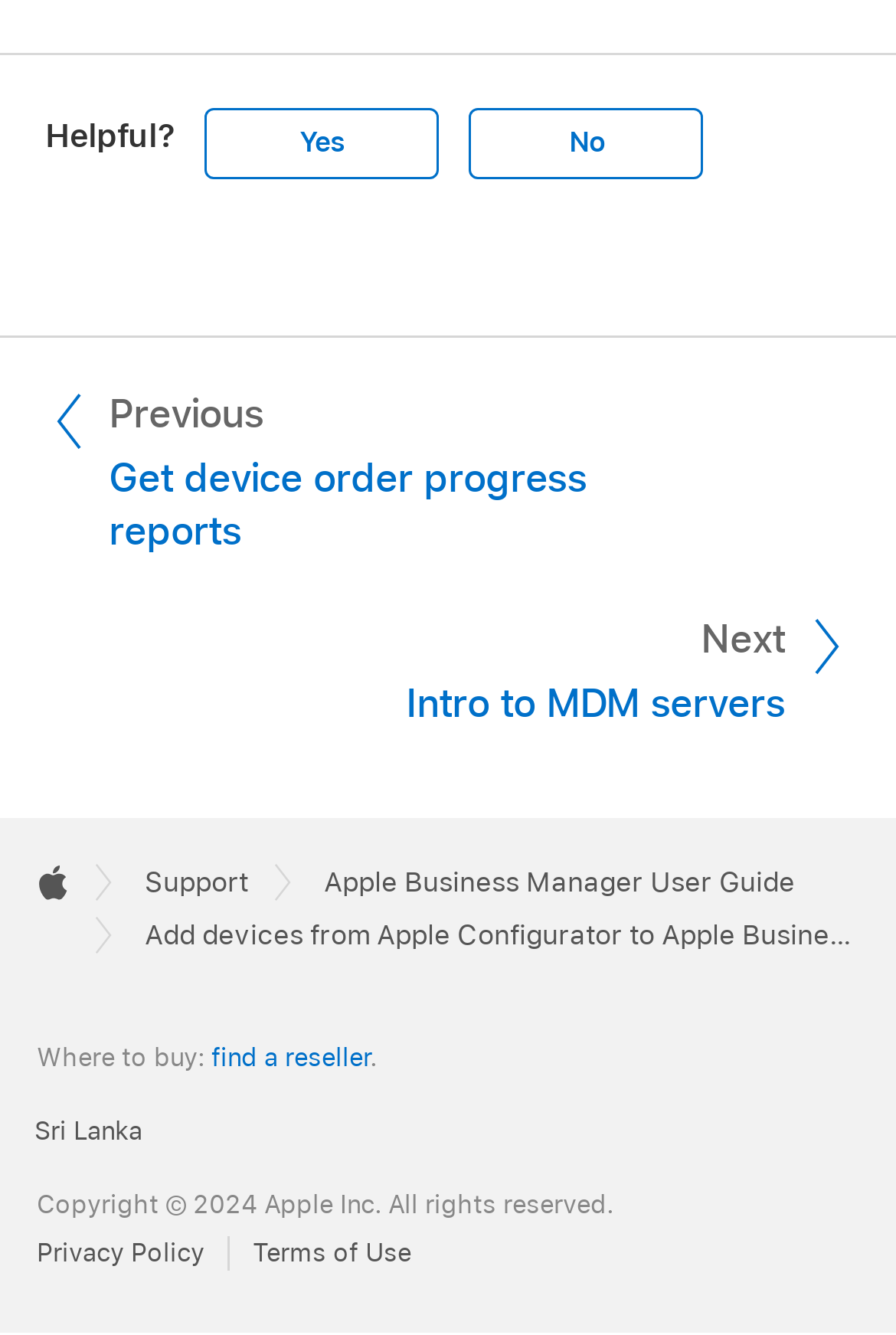Use a single word or phrase to answer the question: 
What is the text of the static text element above the 'find a reseller' link?

Where to buy: